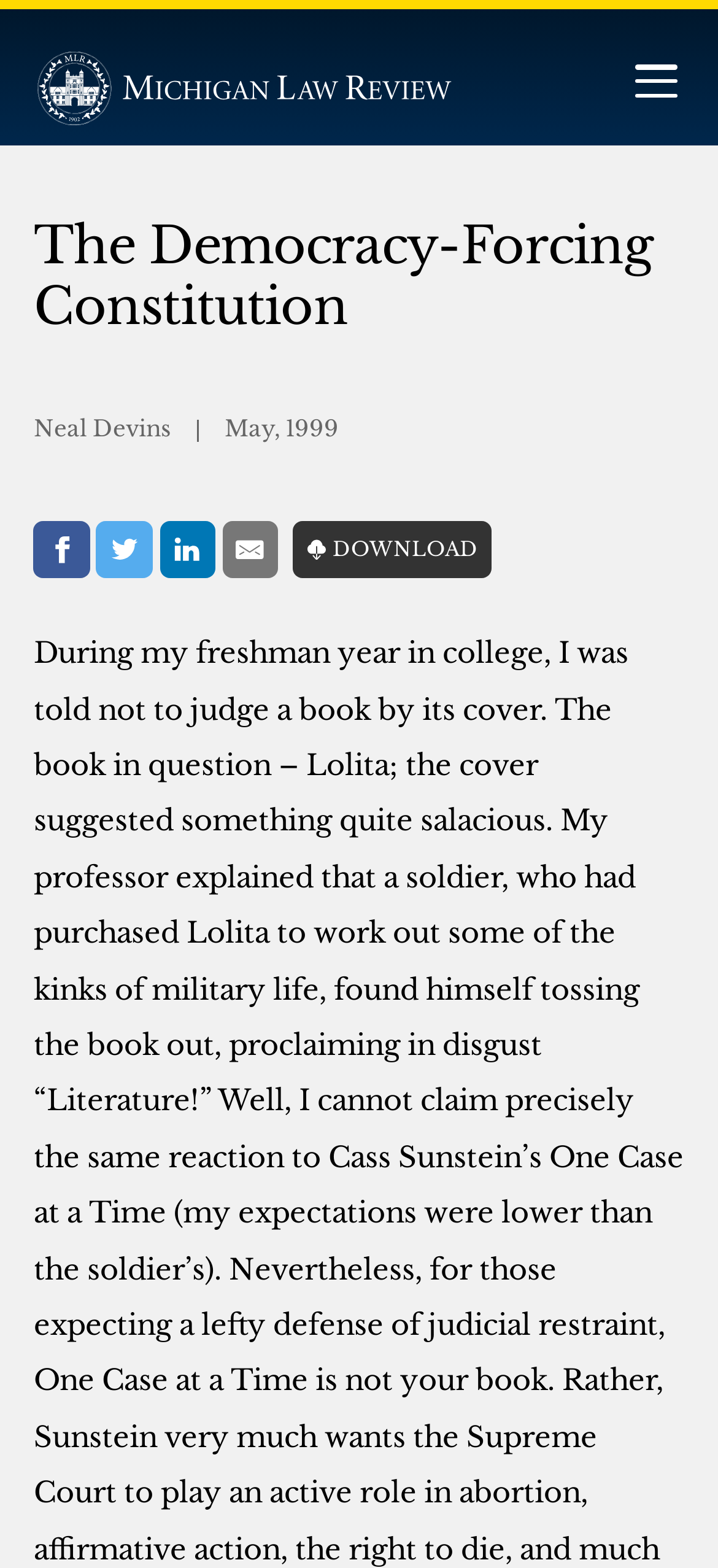Explain in detail what you observe on this webpage.

The webpage appears to be an article or publication page from the Michigan Law Review. At the top left, there is a link to the Michigan Law Review, accompanied by an image with the same name. To the right of this, there is a button to toggle navigation, which controls the page header navigation container.

Below the navigation button, there is a heading that reads "The Democracy-Forcing Constitution". This is followed by a header section that contains the author's name, "Neal Devins", and the publication date, "May, 1999".

Further down, there is a section that allows users to share the article with others, with links to Facebook, Twitter, LinkedIn, and E-Mail. To the right of this, there is a link to download the article.

The meta description provided seems to be unrelated to the content of the webpage, and appears to be a personal anecdote about a book.